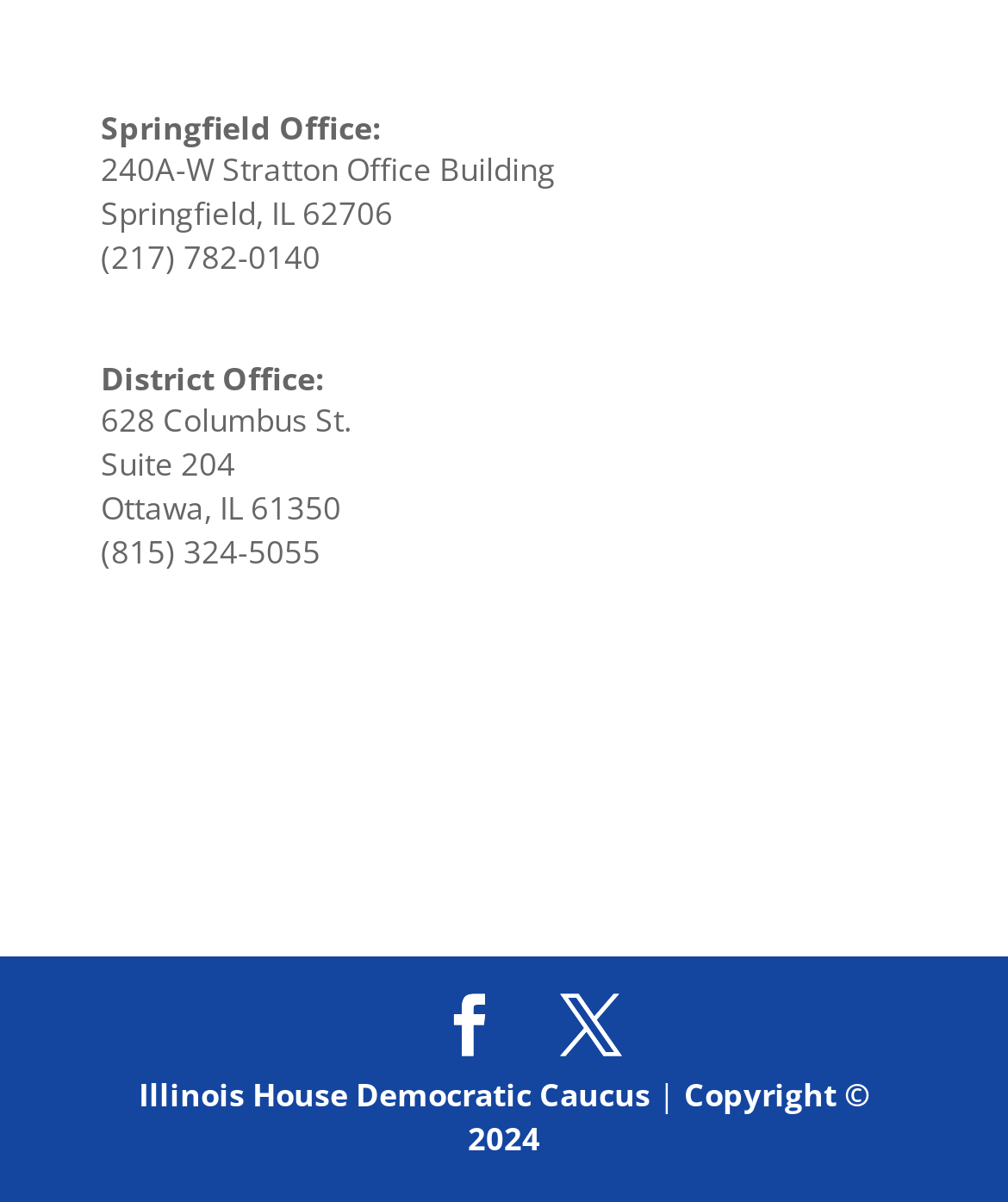Based on the provided description, "Copyright © 2024", find the bounding box of the corresponding UI element in the screenshot.

[0.464, 0.893, 0.863, 0.966]